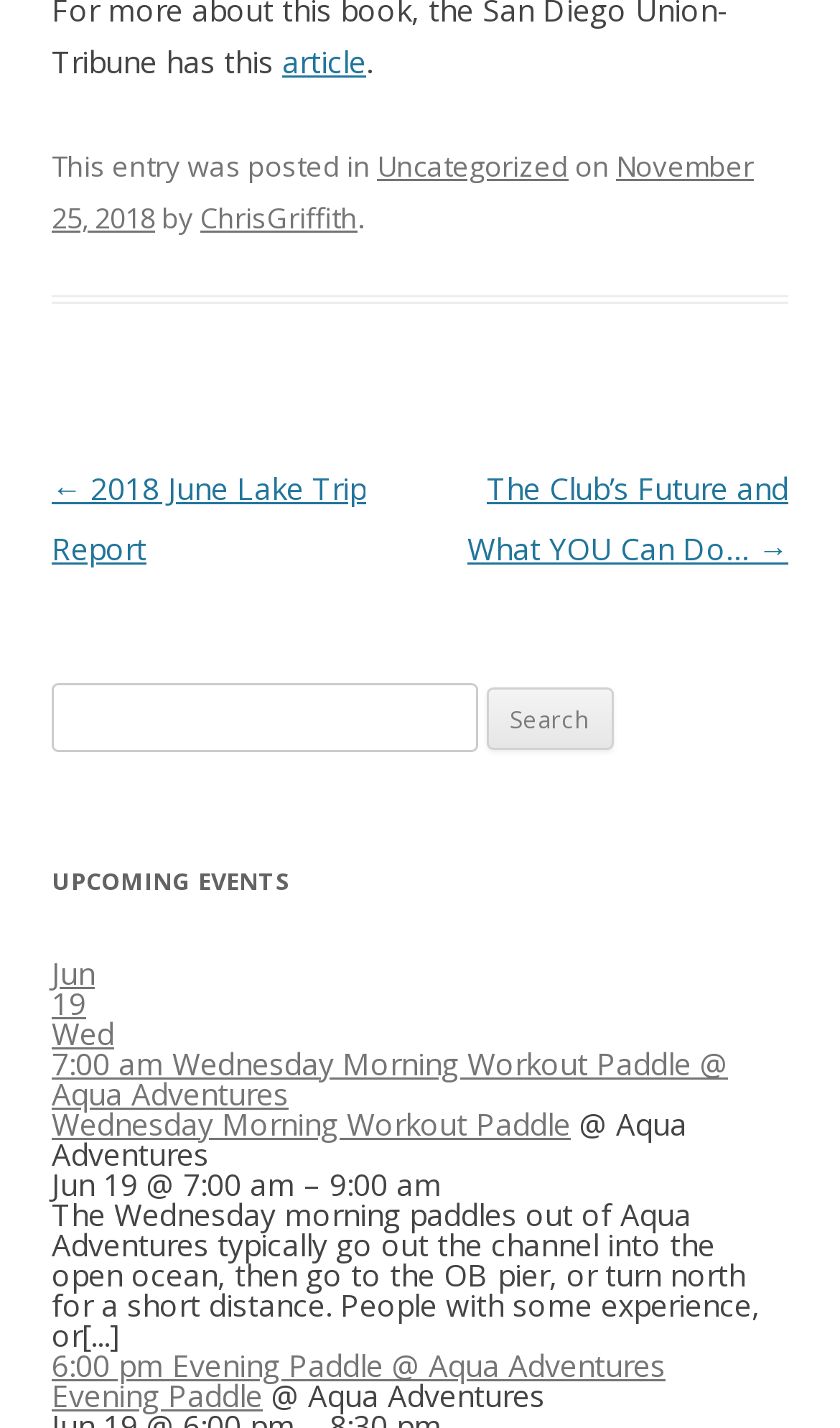Determine the bounding box coordinates for the clickable element to execute this instruction: "Go to the previous post". Provide the coordinates as four float numbers between 0 and 1, i.e., [left, top, right, bottom].

[0.062, 0.327, 0.436, 0.398]